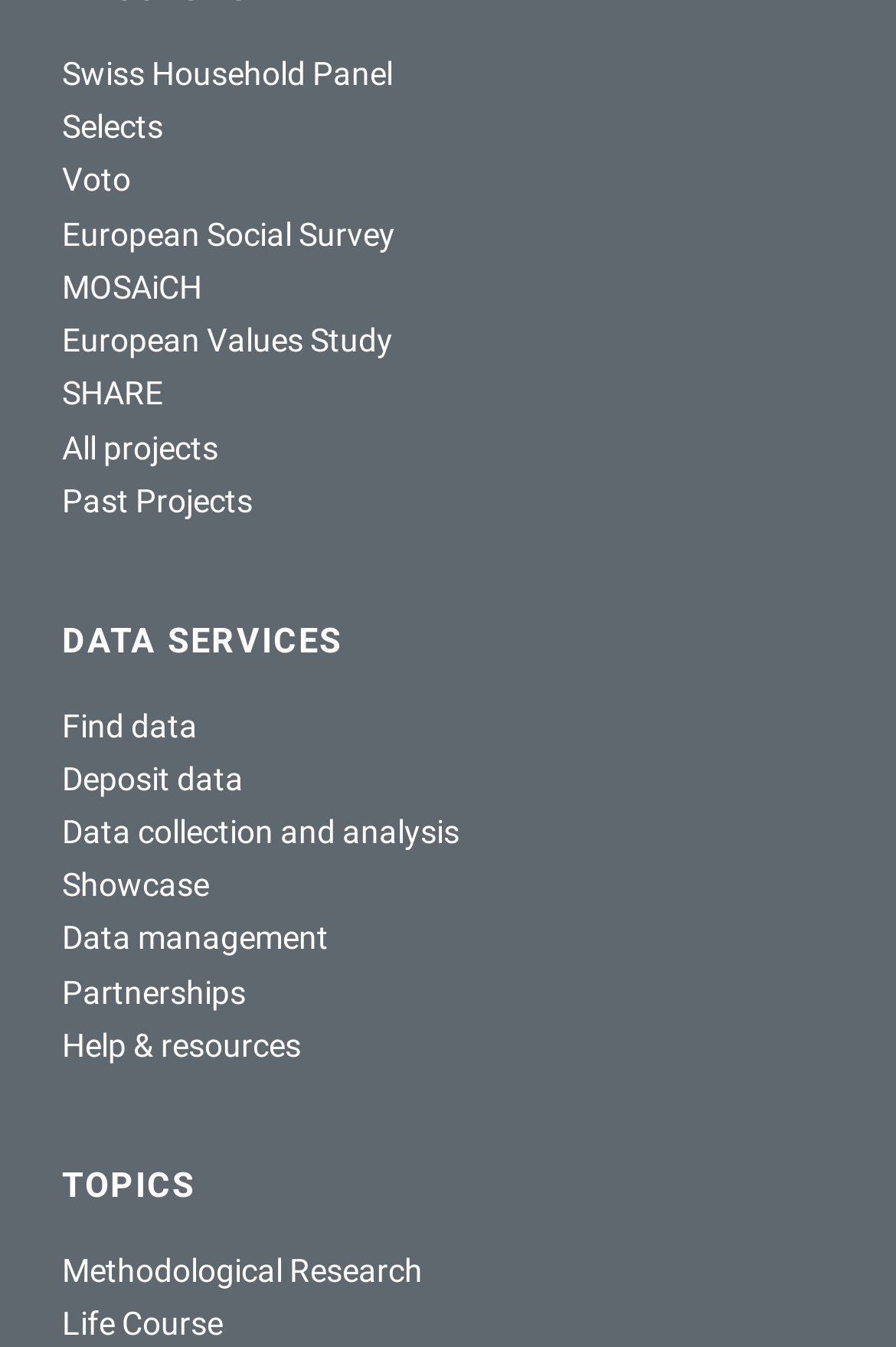Using floating point numbers between 0 and 1, provide the bounding box coordinates in the format (top-left x, top-left y, bottom-right x, bottom-right y). Locate the UI element described here: Methodological Research

[0.069, 0.929, 0.472, 0.956]